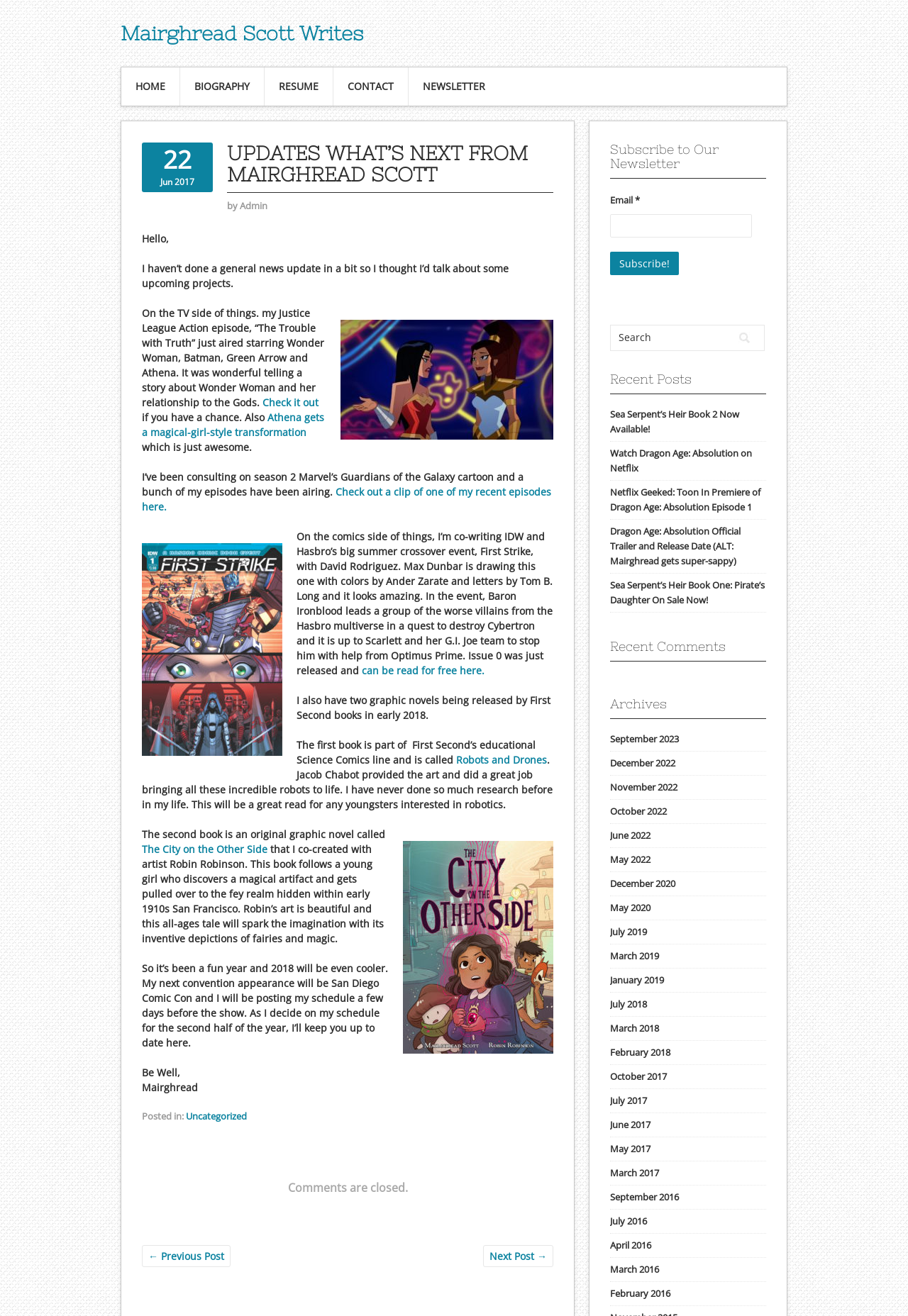Please determine the heading text of this webpage.

UPDATES WHAT’S NEXT FROM MAIRGHREAD SCOTT